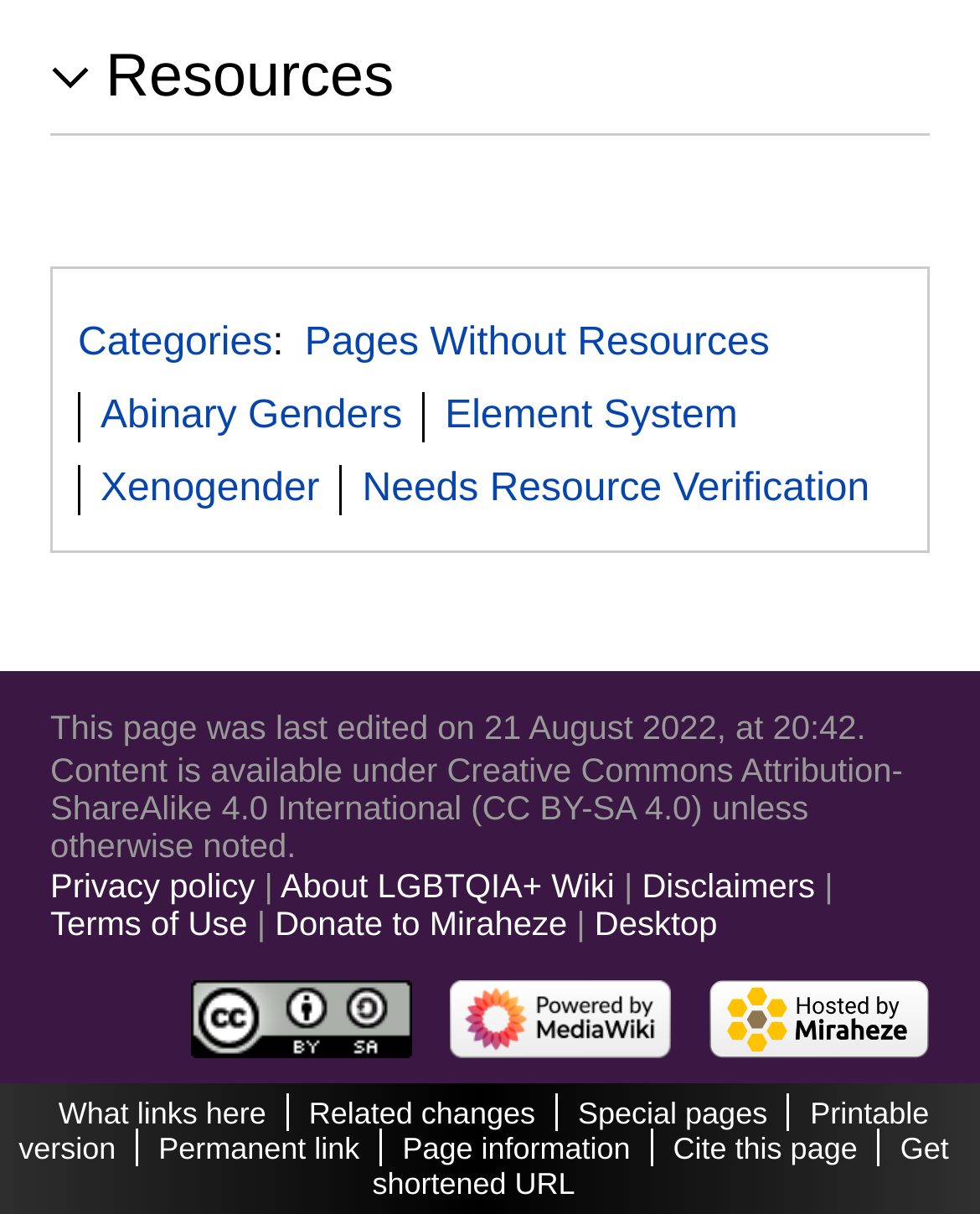What is the software powering the wiki?
Please answer the question as detailed as possible.

I found this answer by looking at the links at the bottom of the page, specifically the 'Powered by MediaWiki' link, which indicates that the wiki is powered by the MediaWiki software.